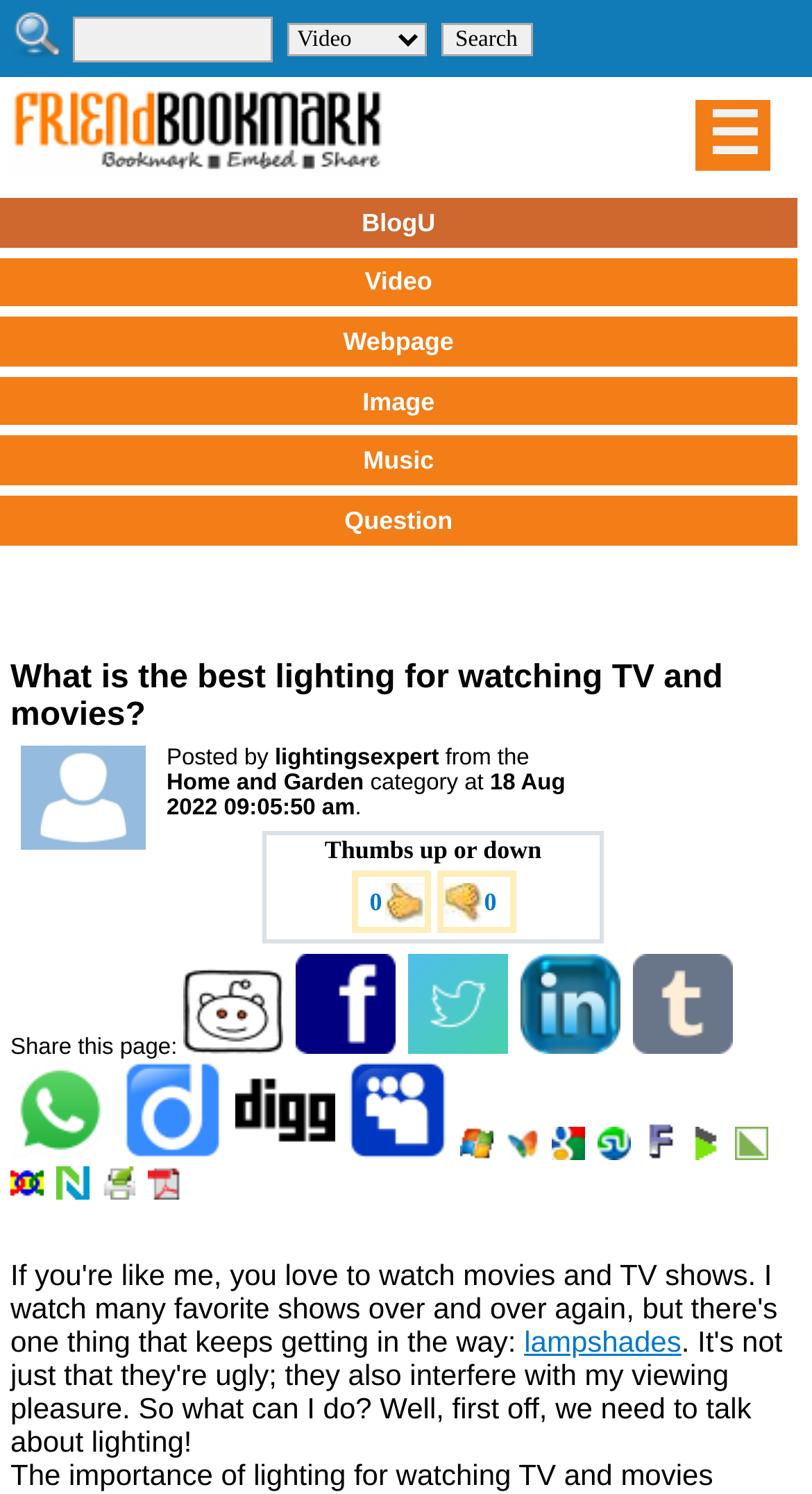Using details from the image, please answer the following question comprehensively:
What is the topic of the article?

I found the topic of the article by looking at the main heading 'What is the best lighting for watching TV and movies?' and the subheading 'The importance of lighting for watching TV and movies'.